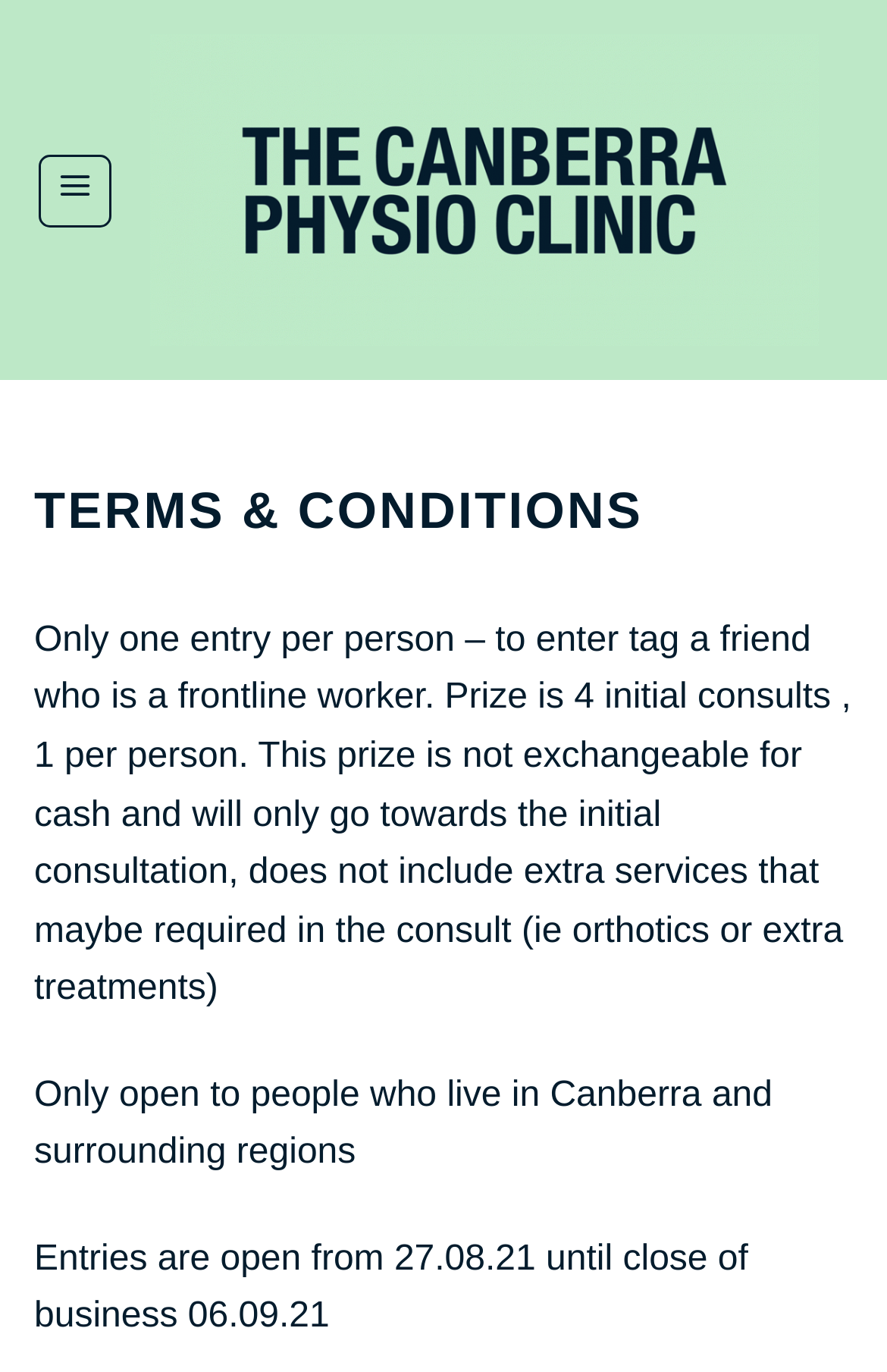Generate the text content of the main headline of the webpage.

TERMS & CONDITIONS